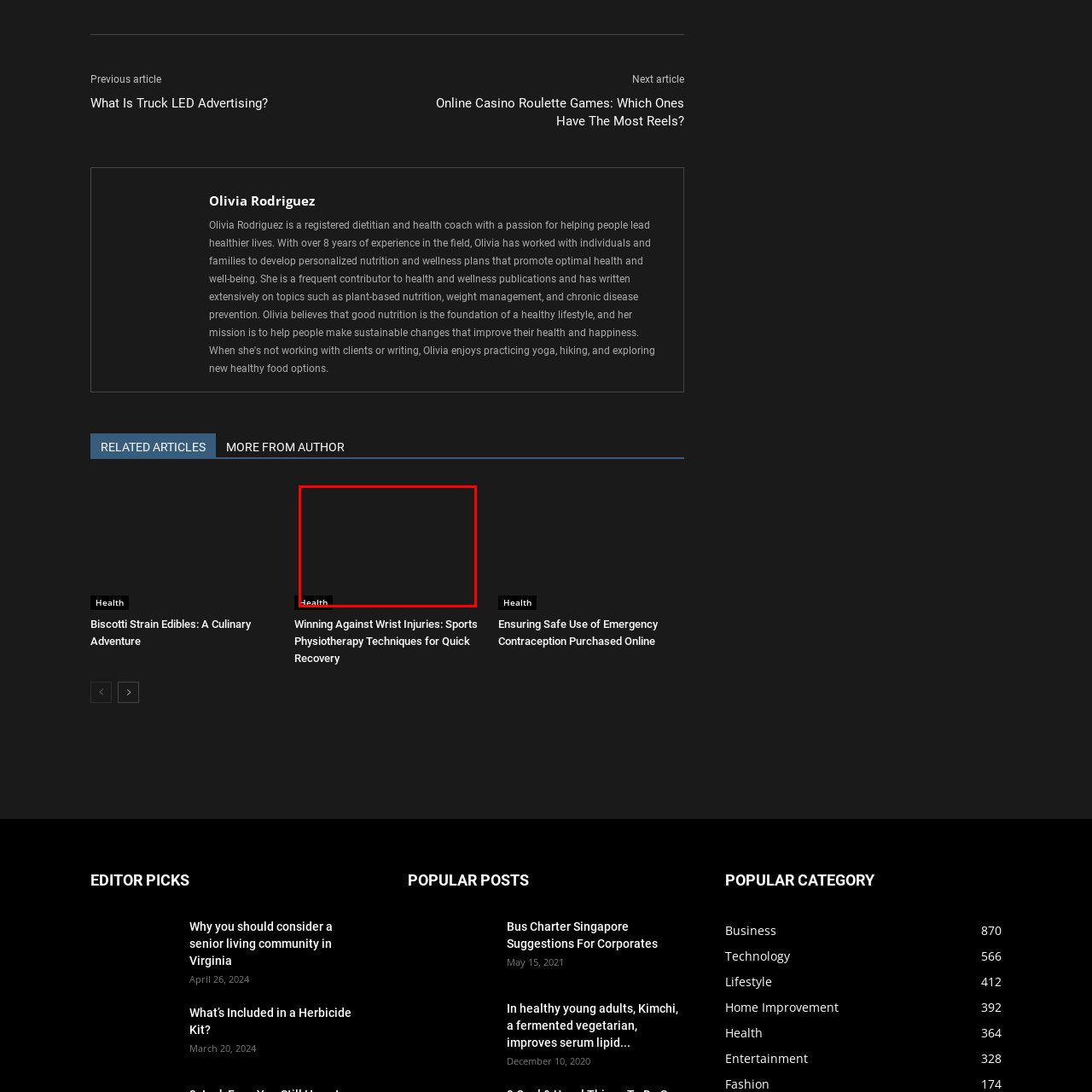Generate an in-depth caption for the image segment highlighted with a red box.

The image features a black background with a prominent text label reading "Health" in white. Positioned at the bottom left of the image, the word is clearly legible, emphasizing its significance within the context of articles related to health and wellness. This label suggests that the accompanying content, likely focused on health-related topics, aims to inform or educate the audience on various aspects of health, wellness, or medical information. The simplicity and clarity of the design draw attention to the subject matter, encouraging further exploration of the health content available.